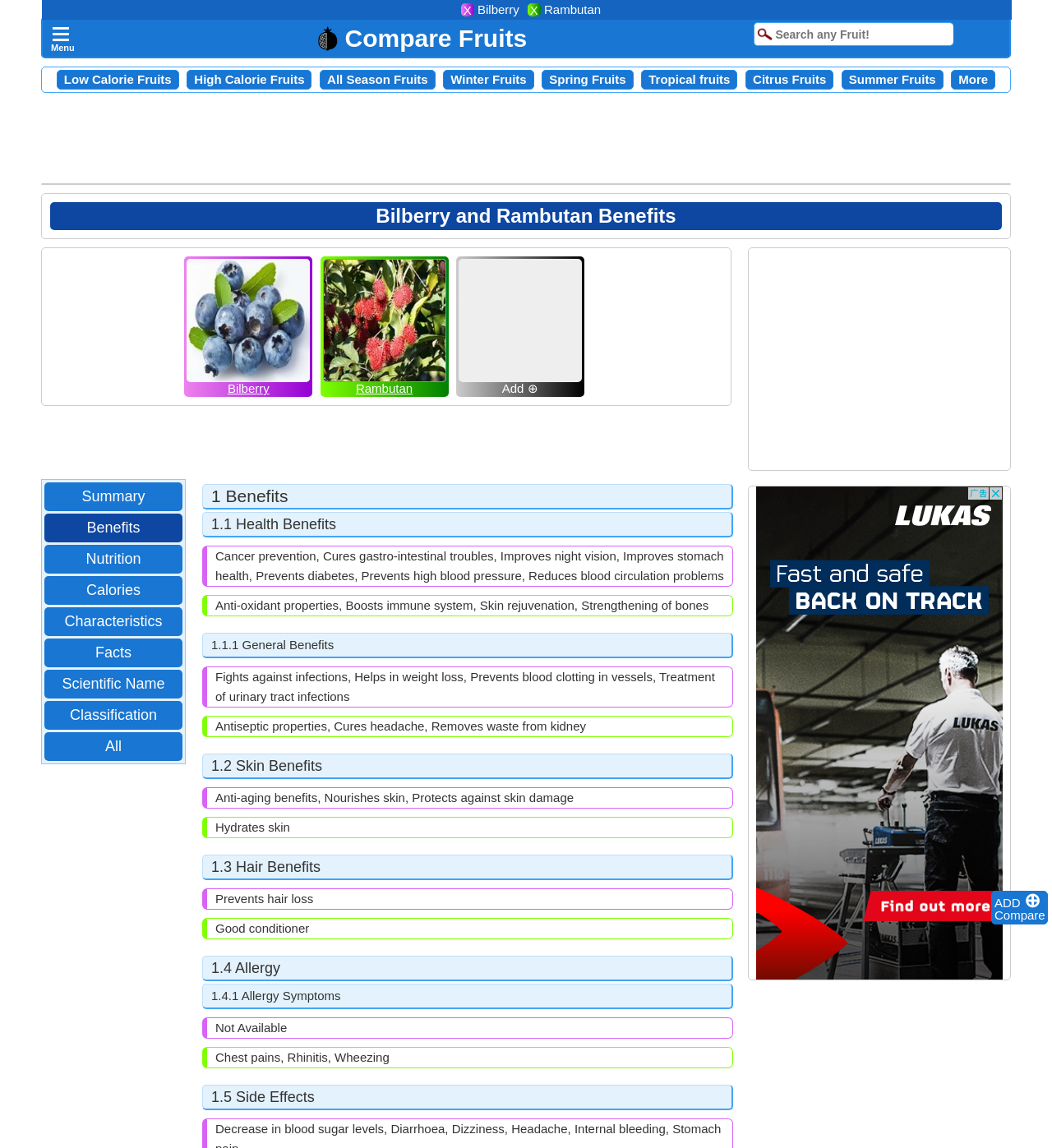Please identify the webpage's heading and generate its text content.

Bilberry and Rambutan Benefits